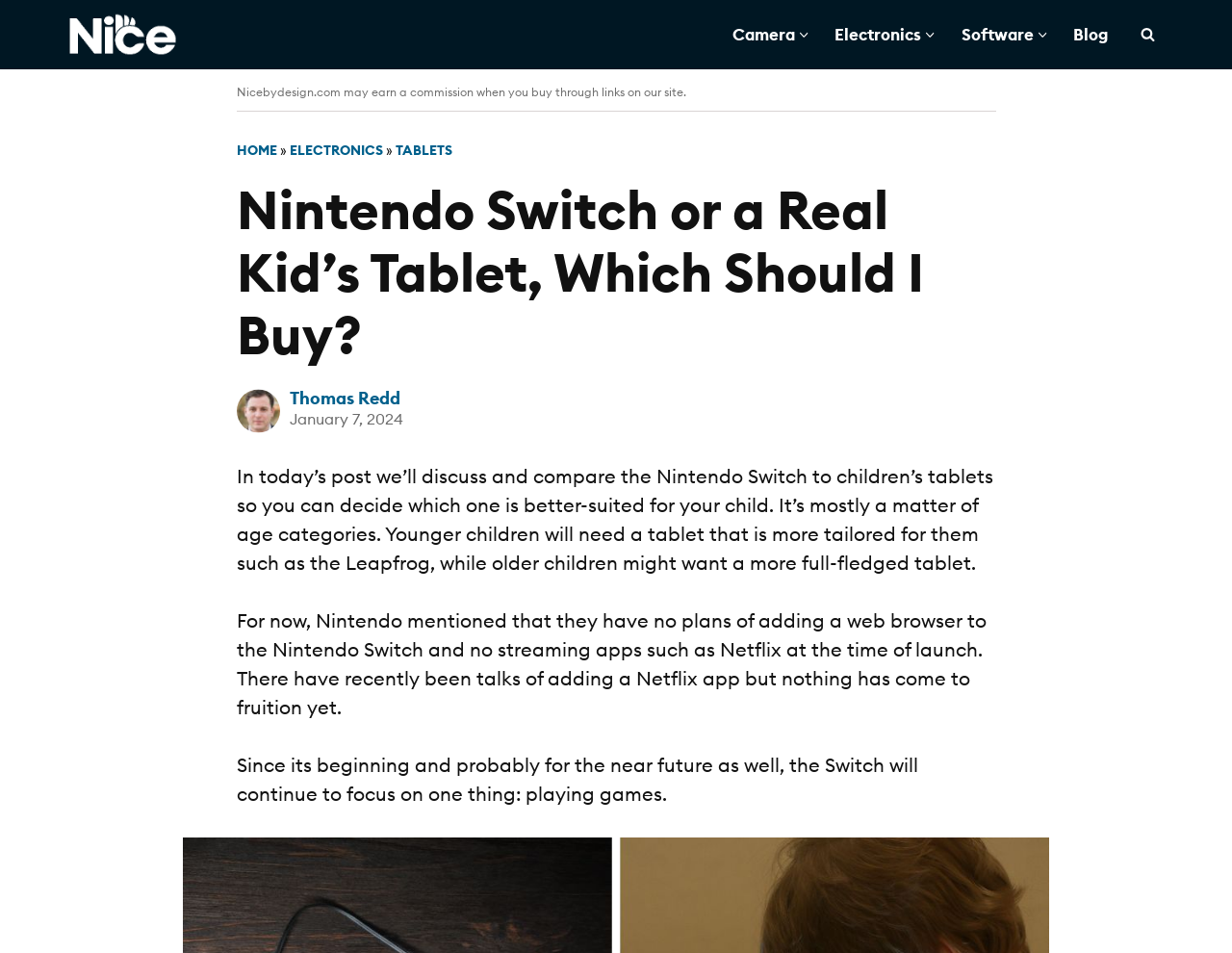What is the main heading displayed on the webpage? Please provide the text.

Nintendo Switch or a Real Kid’s Tablet, Which Should I Buy?